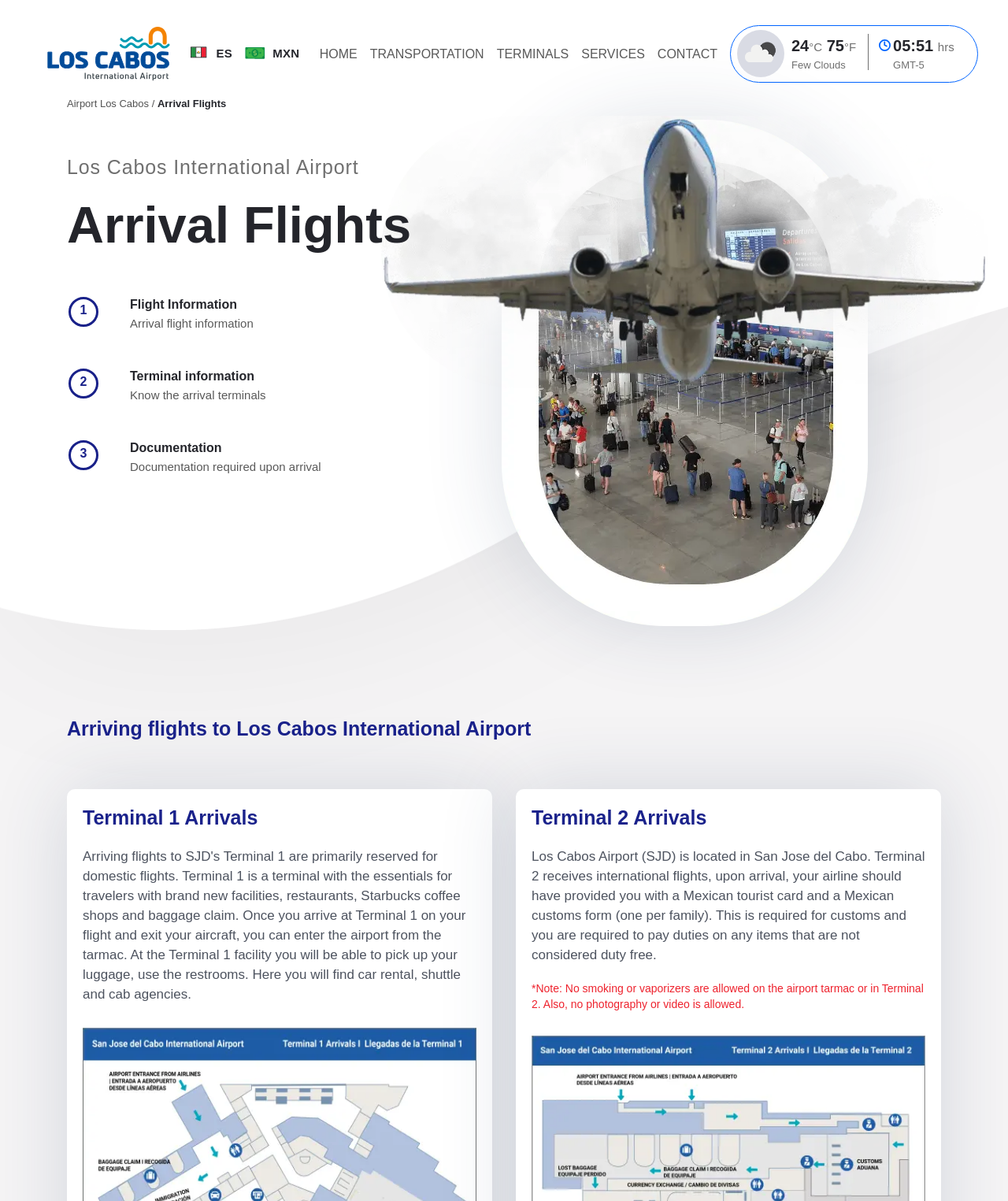Please find the bounding box coordinates of the section that needs to be clicked to achieve this instruction: "Check the Rise of AI Bot Trading in 2024".

None